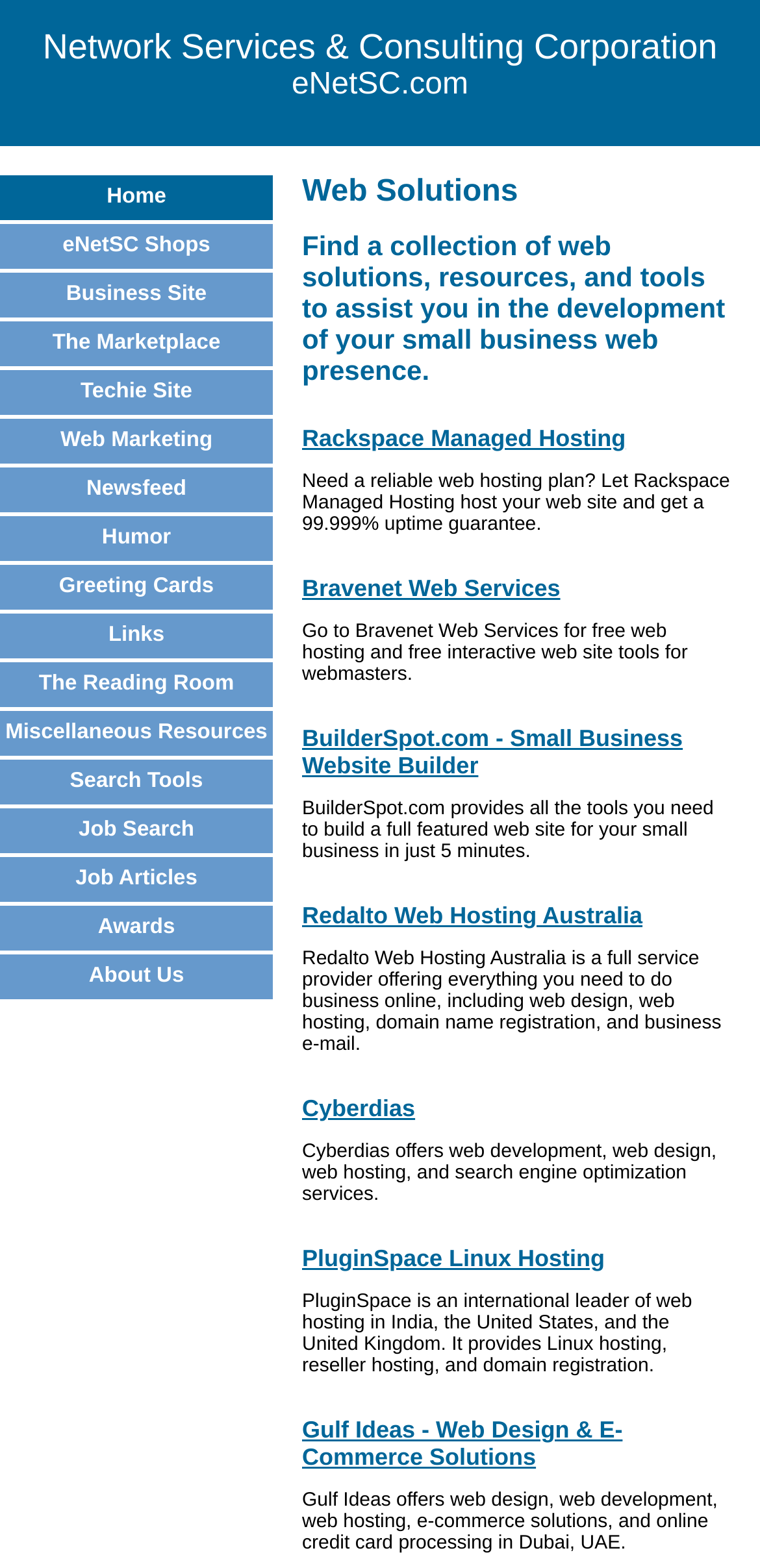Give the bounding box coordinates for the element described by: "PluginSpace Linux Hosting".

[0.397, 0.794, 0.796, 0.811]